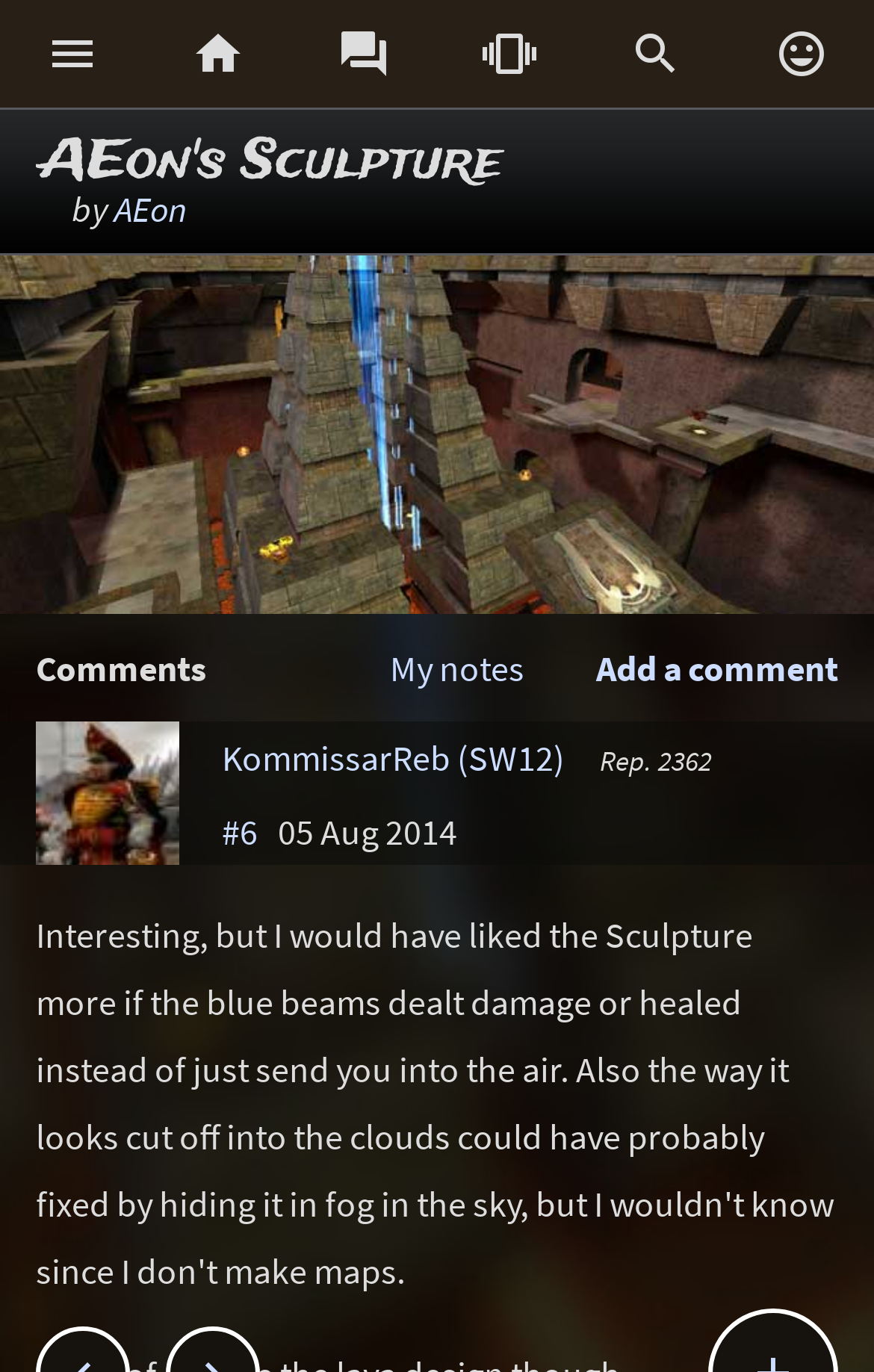Specify the bounding box coordinates of the area to click in order to execute this command: 'View My notes'. The coordinates should consist of four float numbers ranging from 0 to 1, and should be formatted as [left, top, right, bottom].

[0.446, 0.47, 0.6, 0.503]